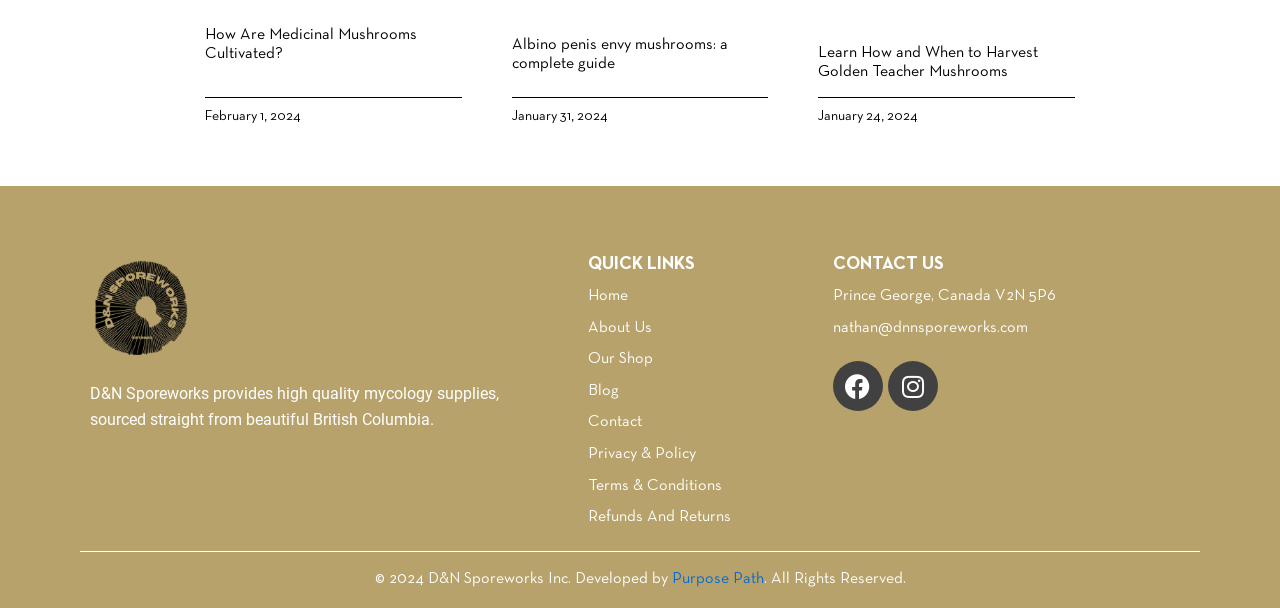With reference to the image, please provide a detailed answer to the following question: What is the location of the company?

I found the location of the company by looking at the 'CONTACT US' section, where it says 'Prince George, Canada V2N 5P6'. This is likely the physical address of the company.